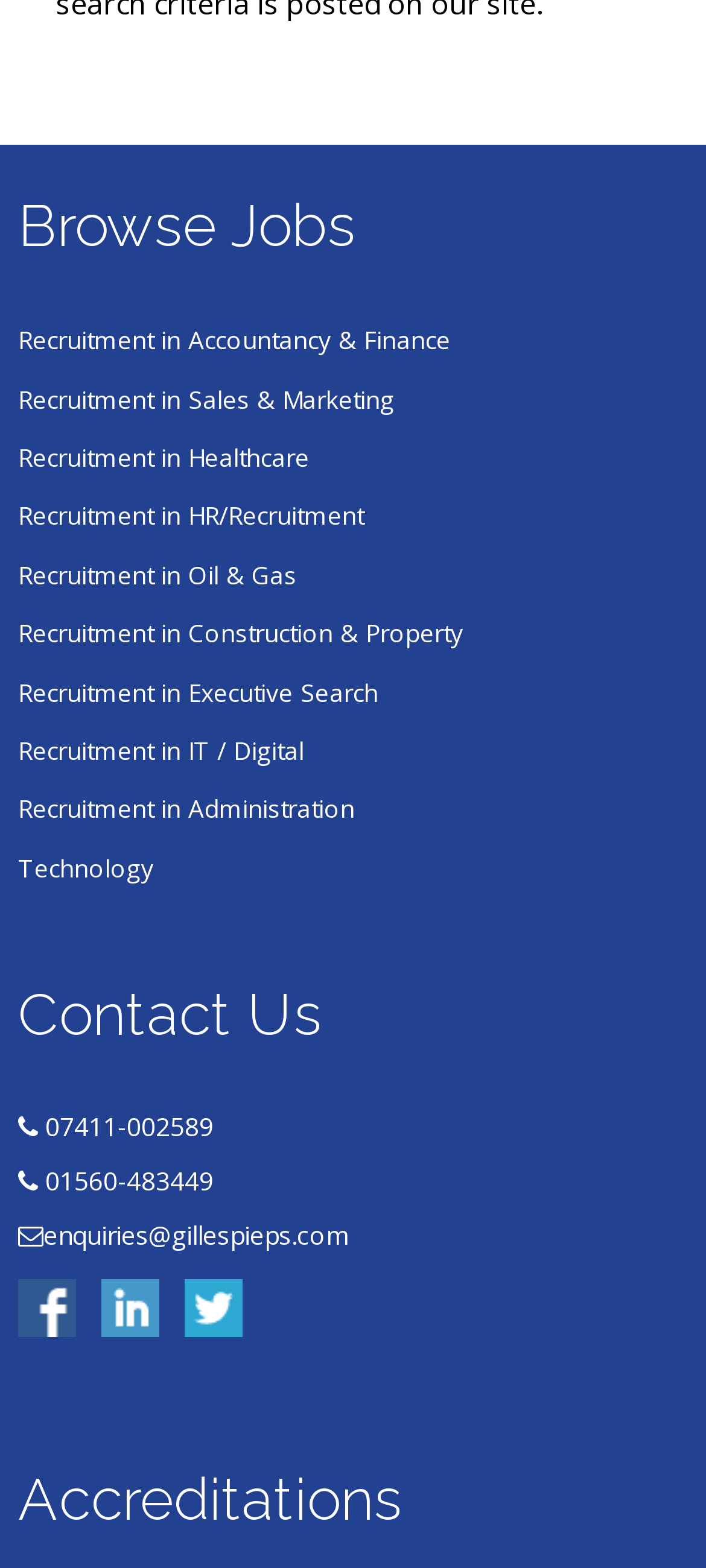Pinpoint the bounding box coordinates of the element you need to click to execute the following instruction: "Browse jobs in IT / Digital". The bounding box should be represented by four float numbers between 0 and 1, in the format [left, top, right, bottom].

[0.026, 0.463, 0.431, 0.495]